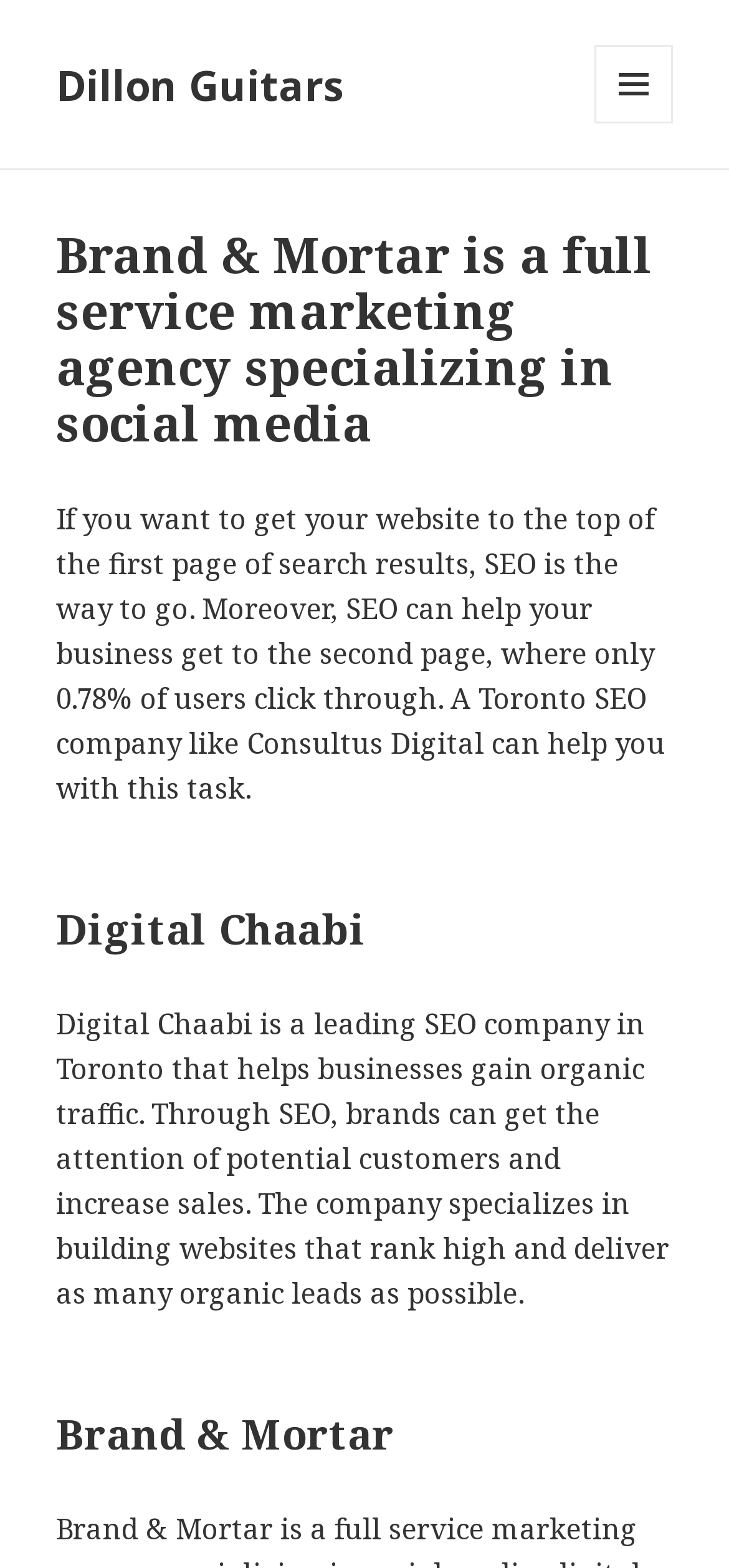Answer with a single word or phrase: 
What is Digital Chaabi's expertise?

SEO